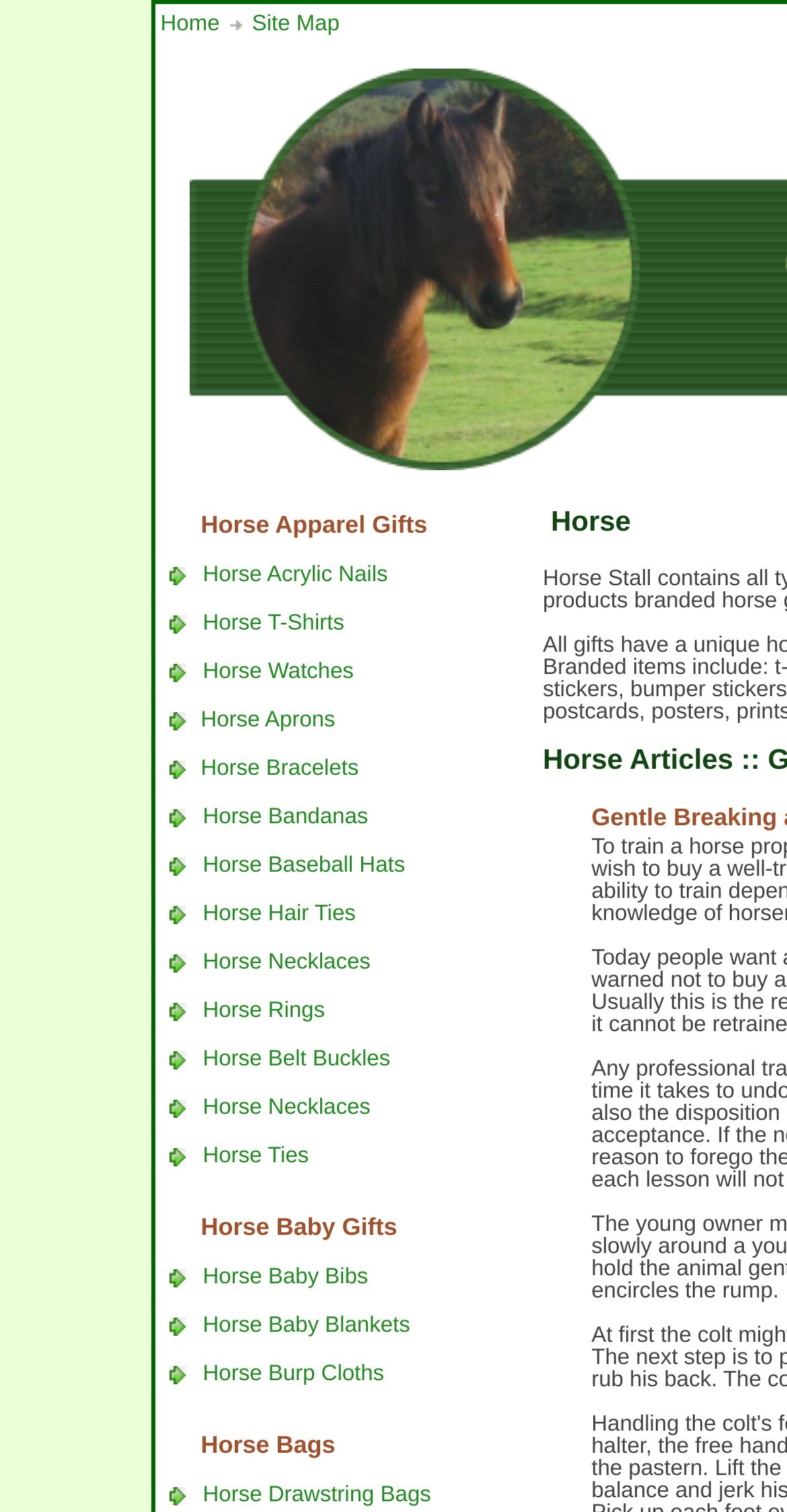Please give a succinct answer to the question in one word or phrase:
What is the category of products in the second row?

Horse Acrylic Nails